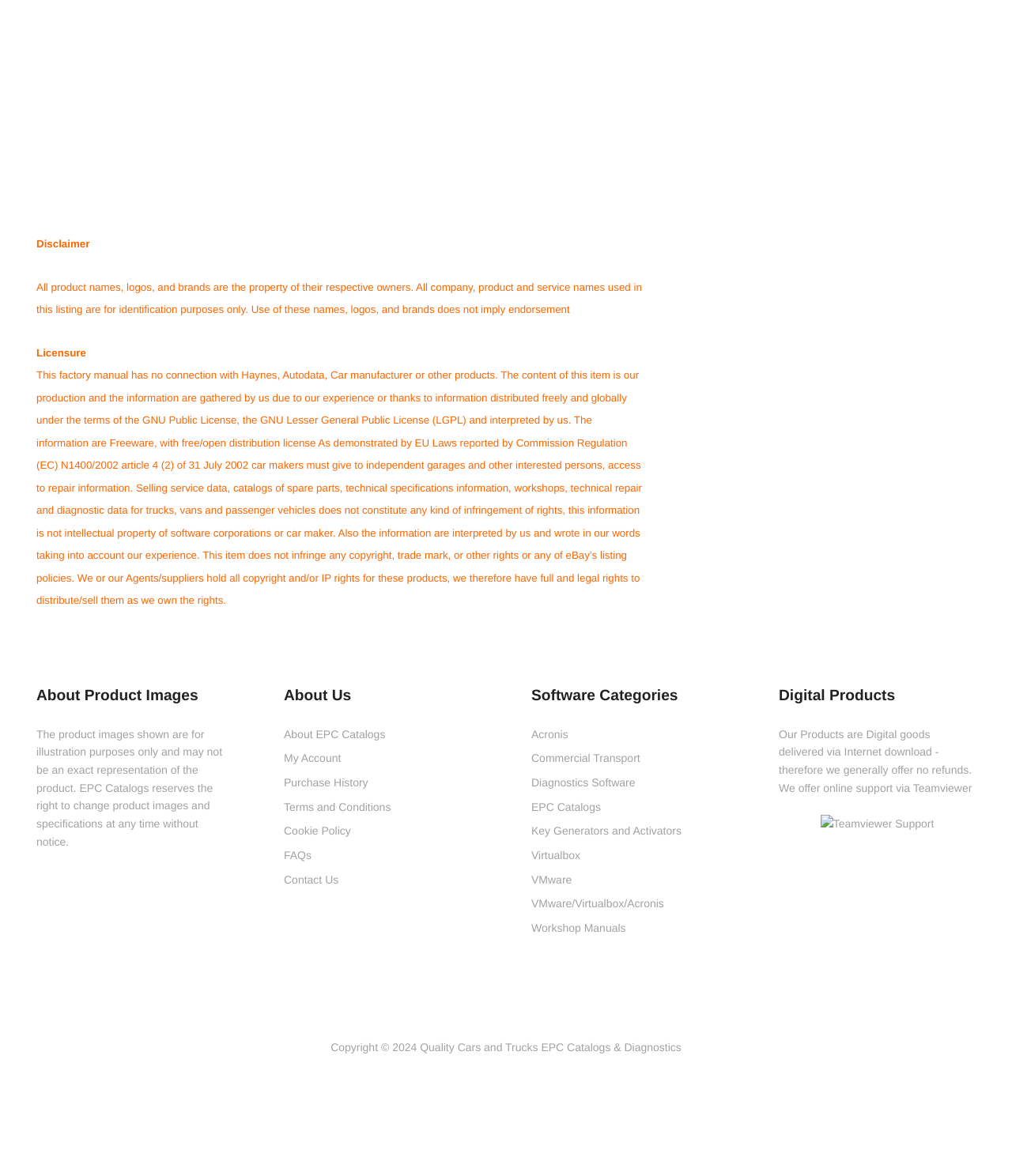What is the name of the company behind this website?
Based on the image, respond with a single word or phrase.

EPC Catalogs